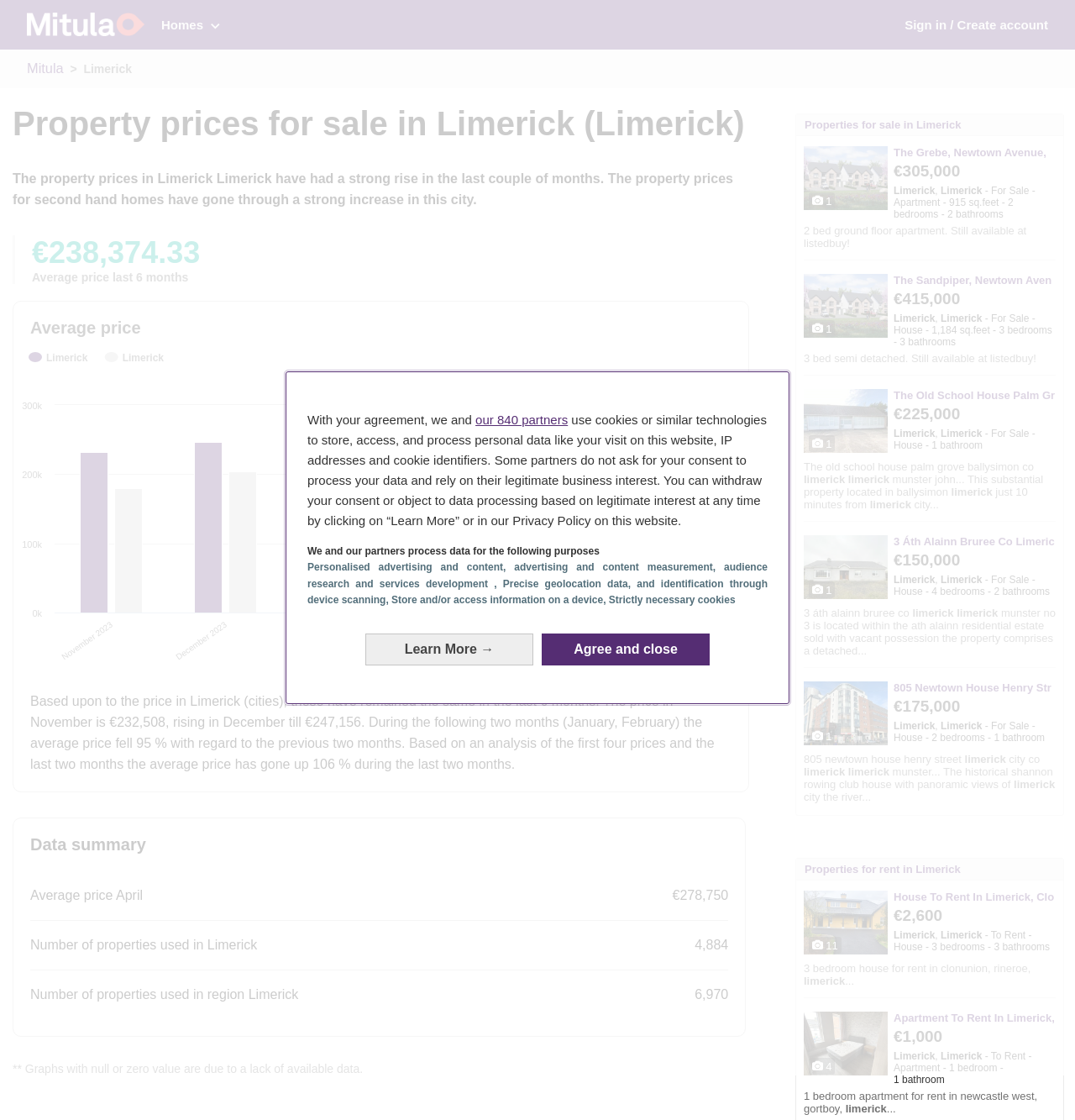Please identify the bounding box coordinates of the clickable element to fulfill the following instruction: "Click on the 'Mitula Homes' link". The coordinates should be four float numbers between 0 and 1, i.e., [left, top, right, bottom].

[0.025, 0.022, 0.134, 0.035]